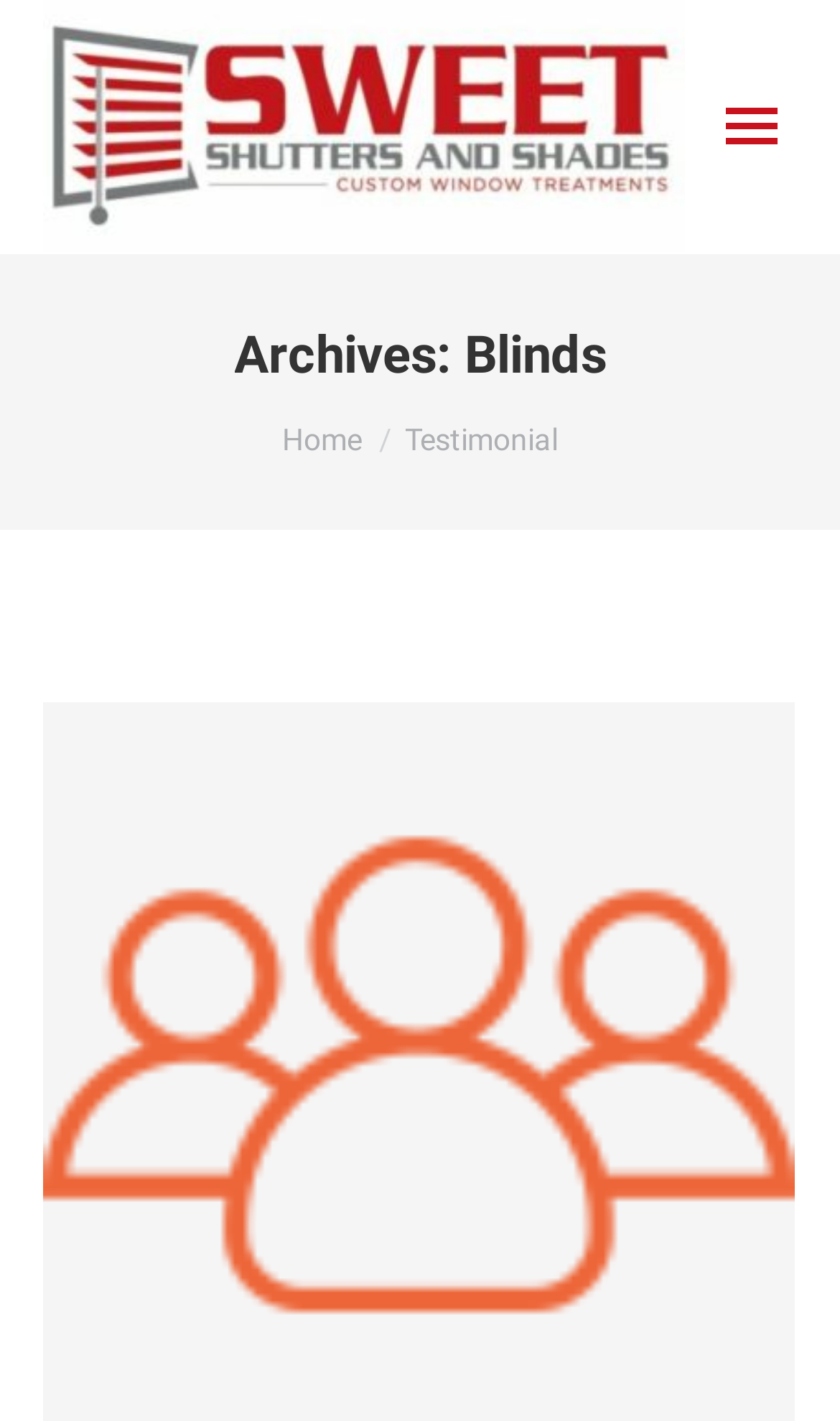What is the name of the current page?
Please provide a single word or phrase as your answer based on the screenshot.

Blinds – Window Blinds Charlotte, NC